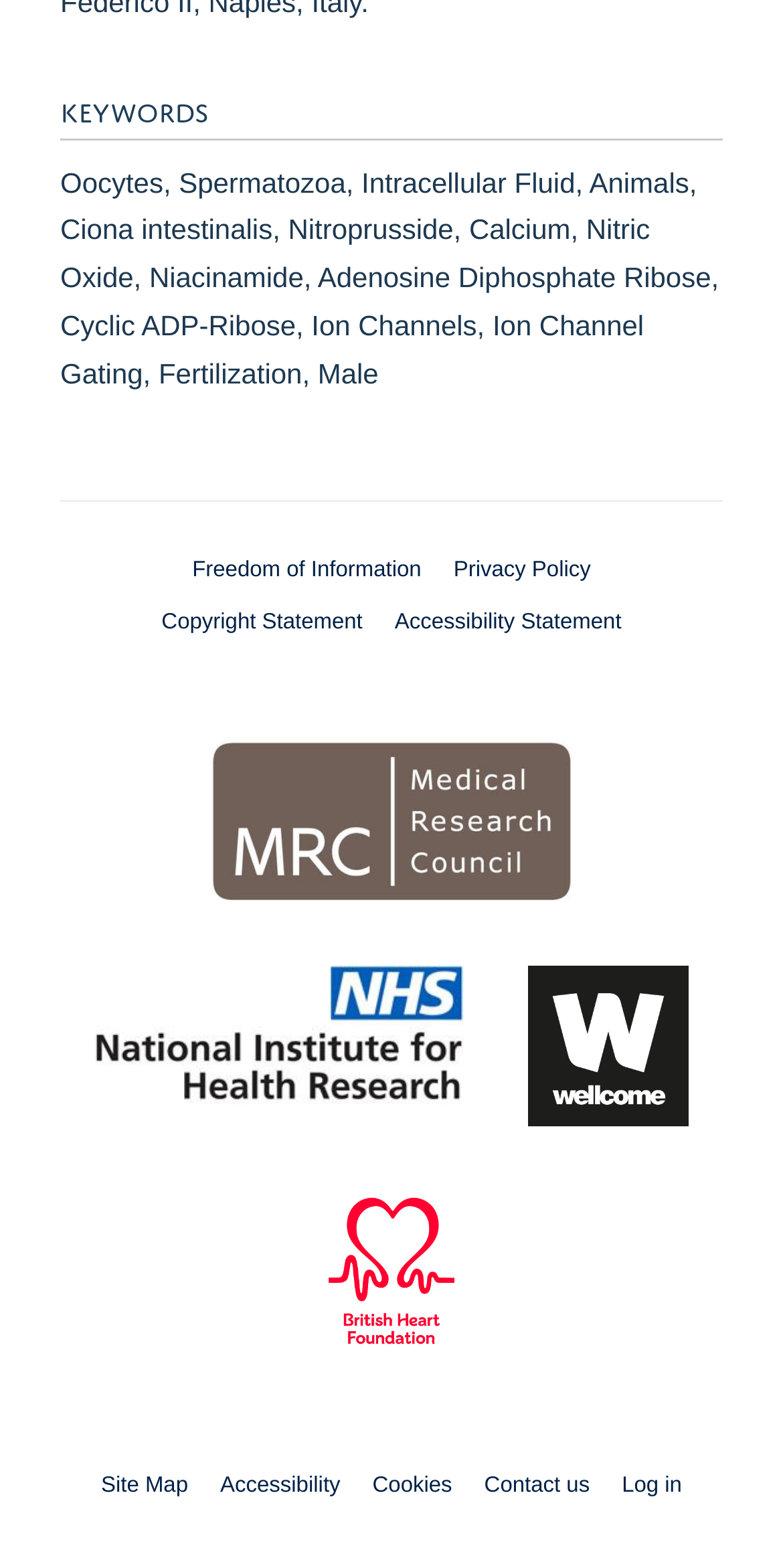What is the purpose of the separator element?
Using the information from the image, answer the question thoroughly.

The separator element with an orientation of horizontal is located between the static text element with the OCR text 'Oocytes, Spermatozoa, ...' and the links 'Freedom of Information', 'Privacy Policy', etc. This suggests that the separator element is used to separate the content into different sections.